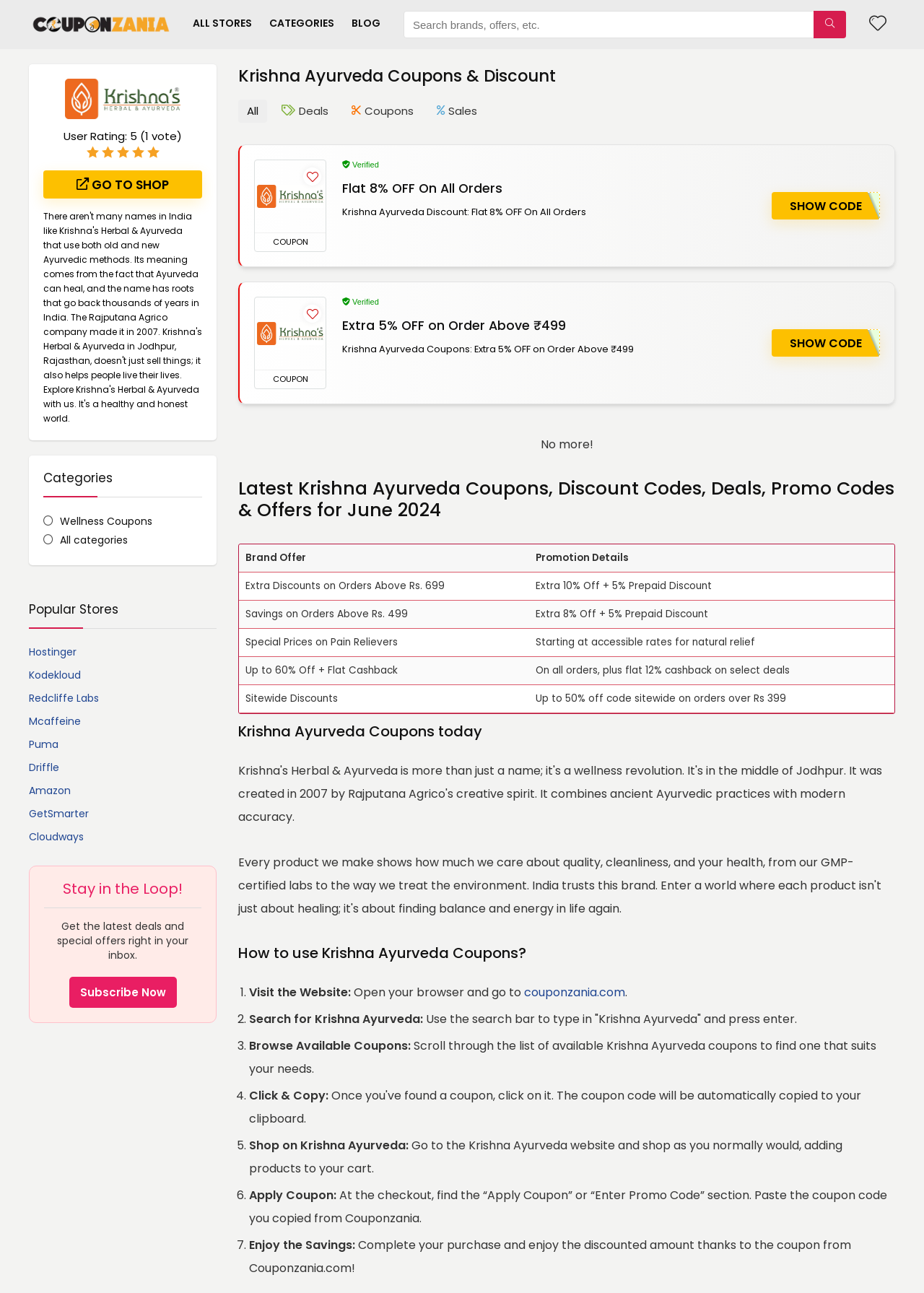Find the bounding box coordinates of the element to click in order to complete this instruction: "Go to shop". The bounding box coordinates must be four float numbers between 0 and 1, denoted as [left, top, right, bottom].

[0.047, 0.132, 0.219, 0.153]